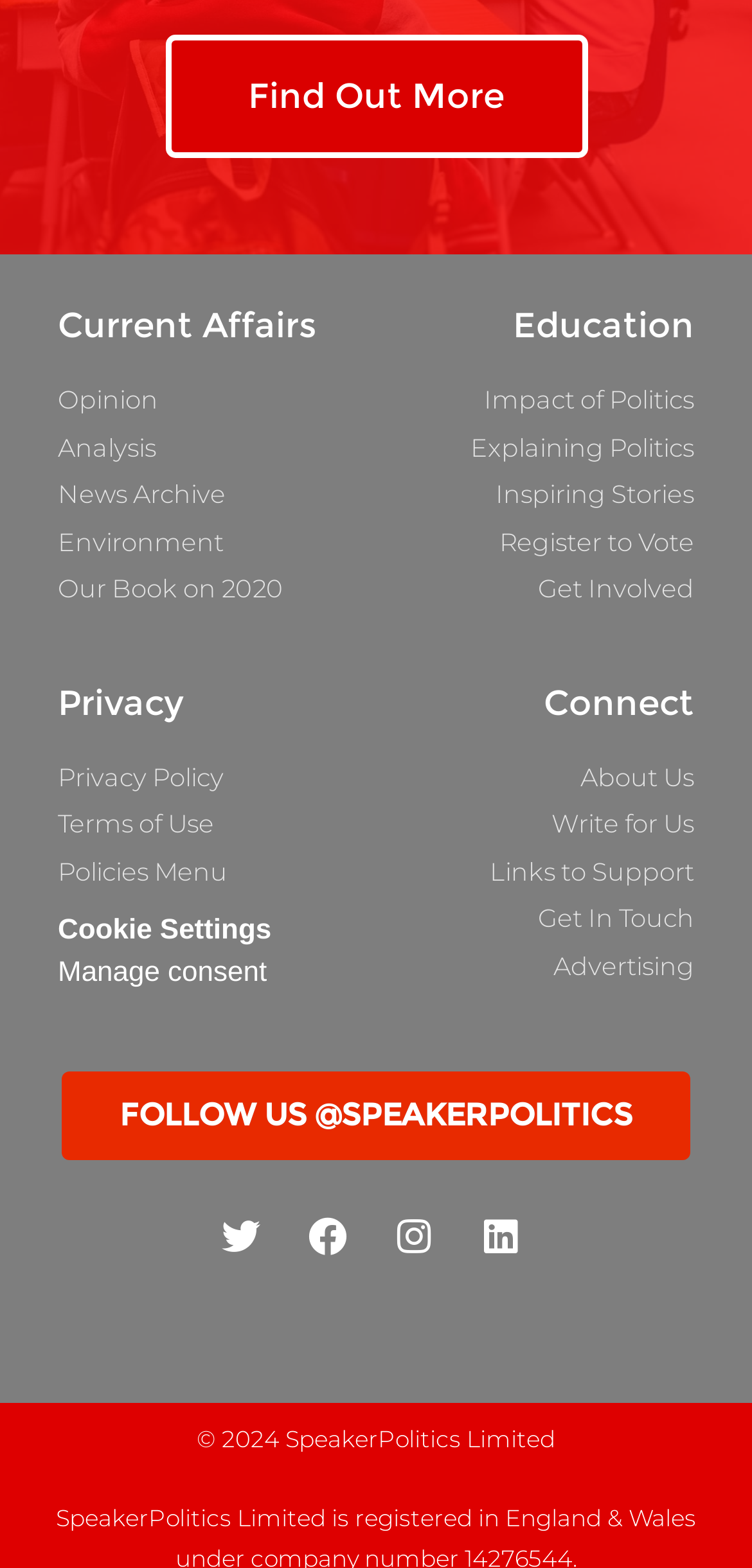Extract the bounding box for the UI element that matches this description: "Our Book on 2020".

[0.064, 0.364, 0.474, 0.388]